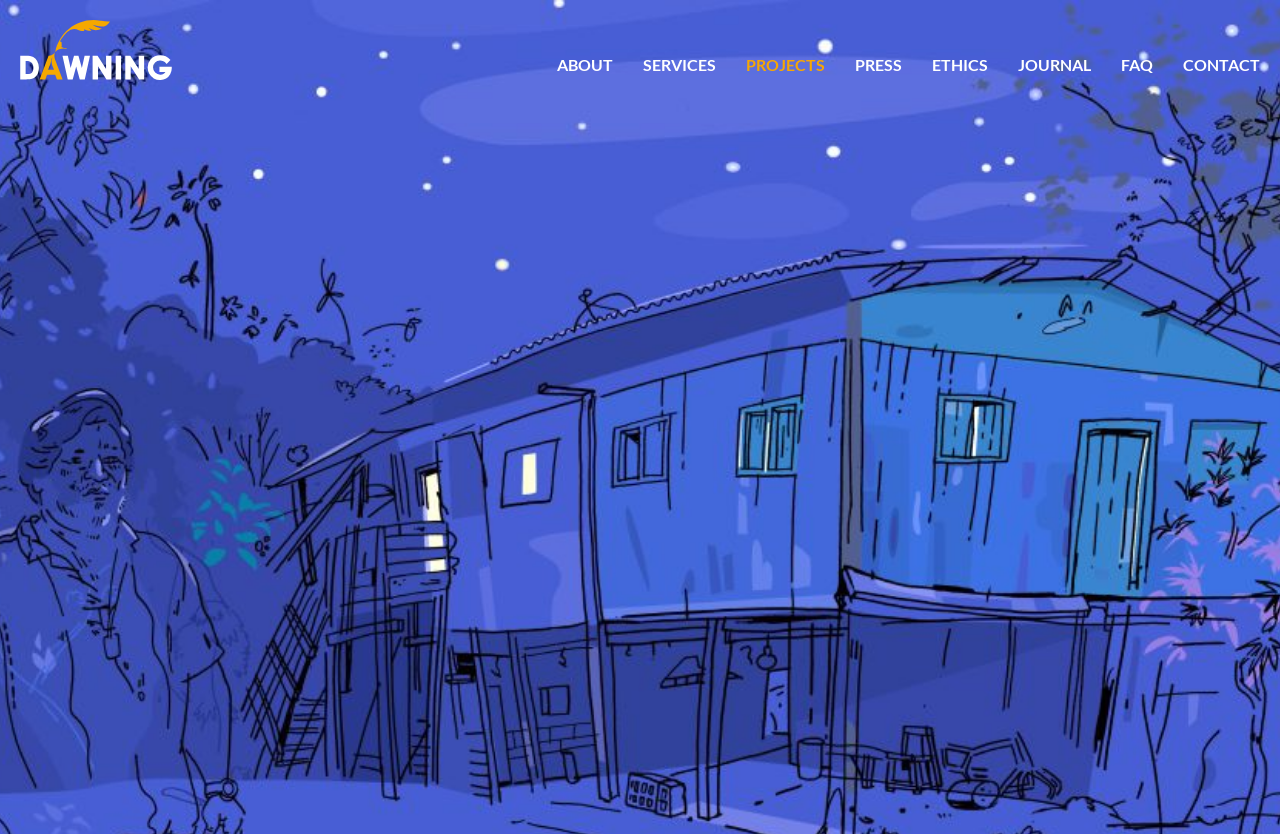Respond to the question with just a single word or phrase: 
What is the name of the organization?

DAWNING